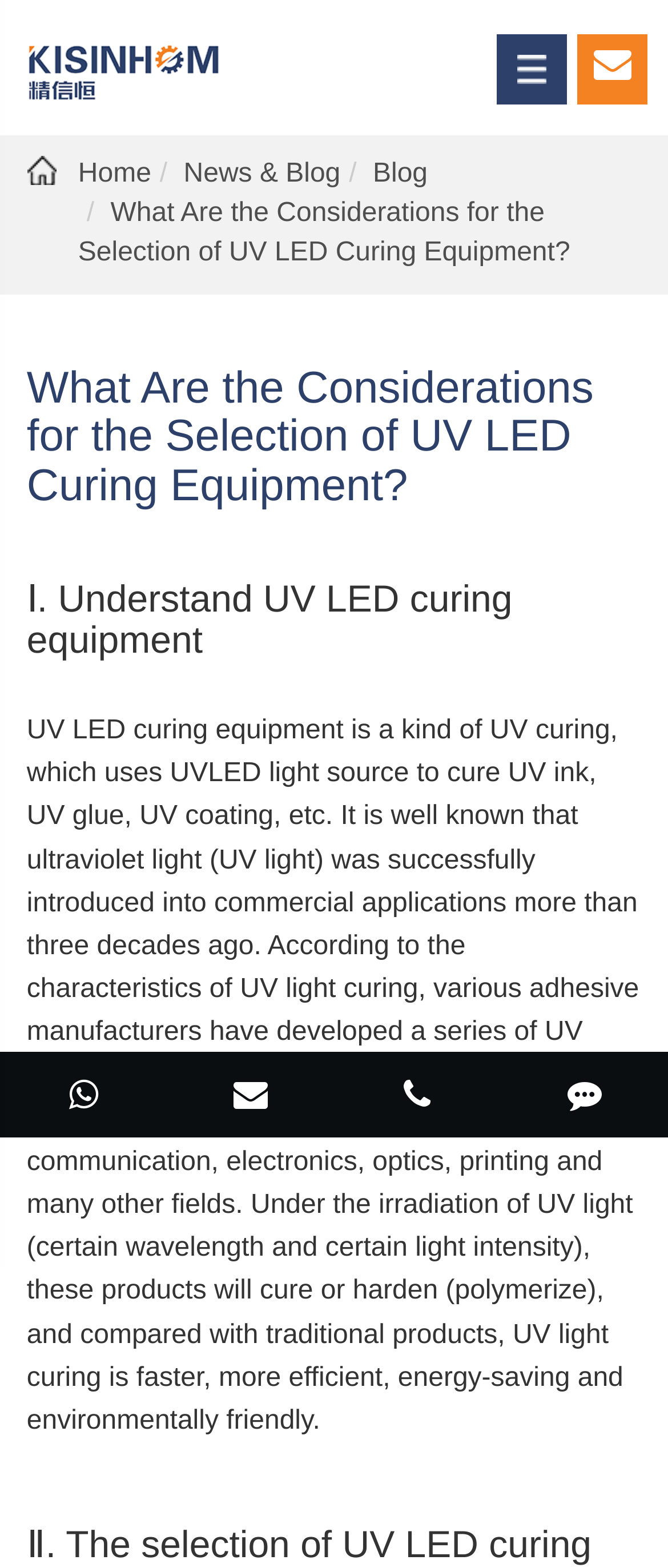Locate the bounding box coordinates of the clickable area to execute the instruction: "Visit the Facebook page". Provide the coordinates as four float numbers between 0 and 1, represented as [left, top, right, bottom].

None